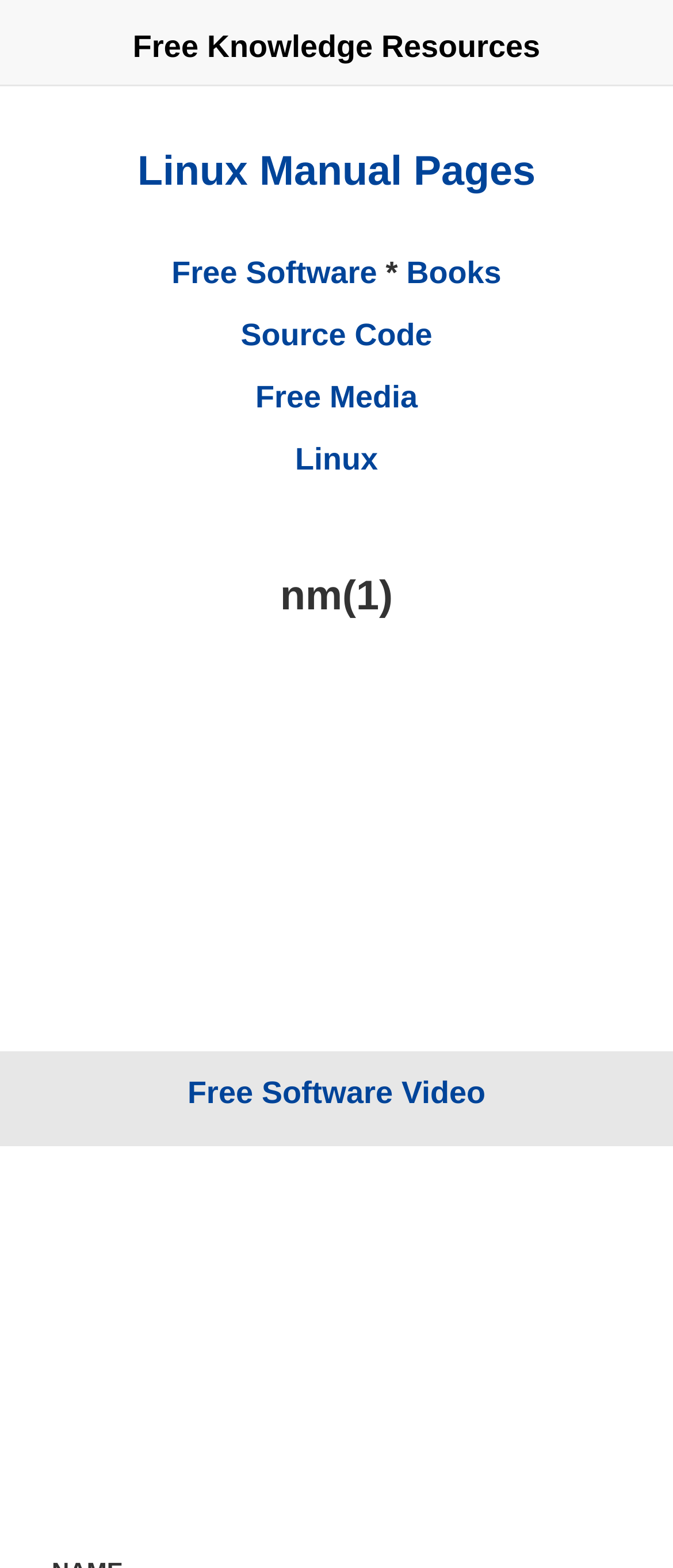Please determine the bounding box coordinates for the element that should be clicked to follow these instructions: "browse Books".

[0.604, 0.163, 0.745, 0.185]